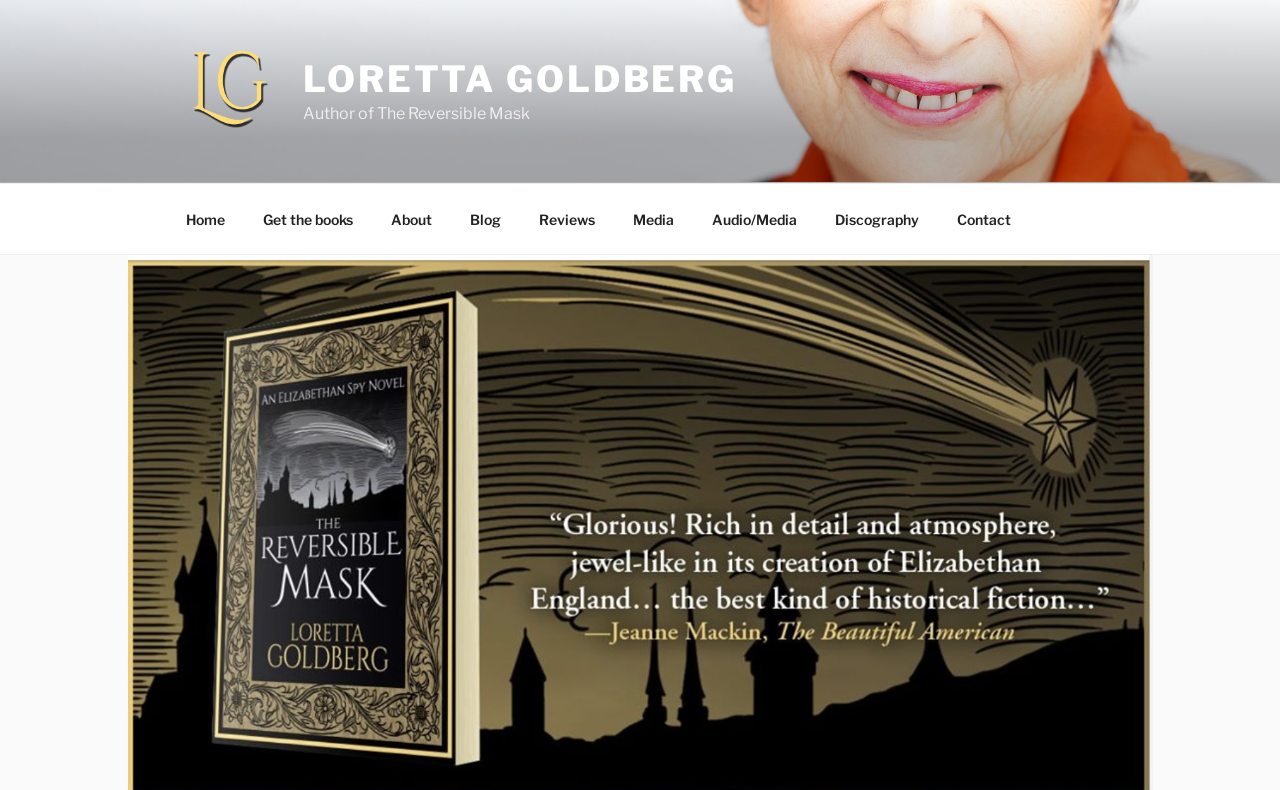Find the bounding box coordinates of the clickable region needed to perform the following instruction: "Go to the reviews section". The coordinates should be provided as four float numbers between 0 and 1, i.e., [left, top, right, bottom].

[0.407, 0.246, 0.478, 0.308]